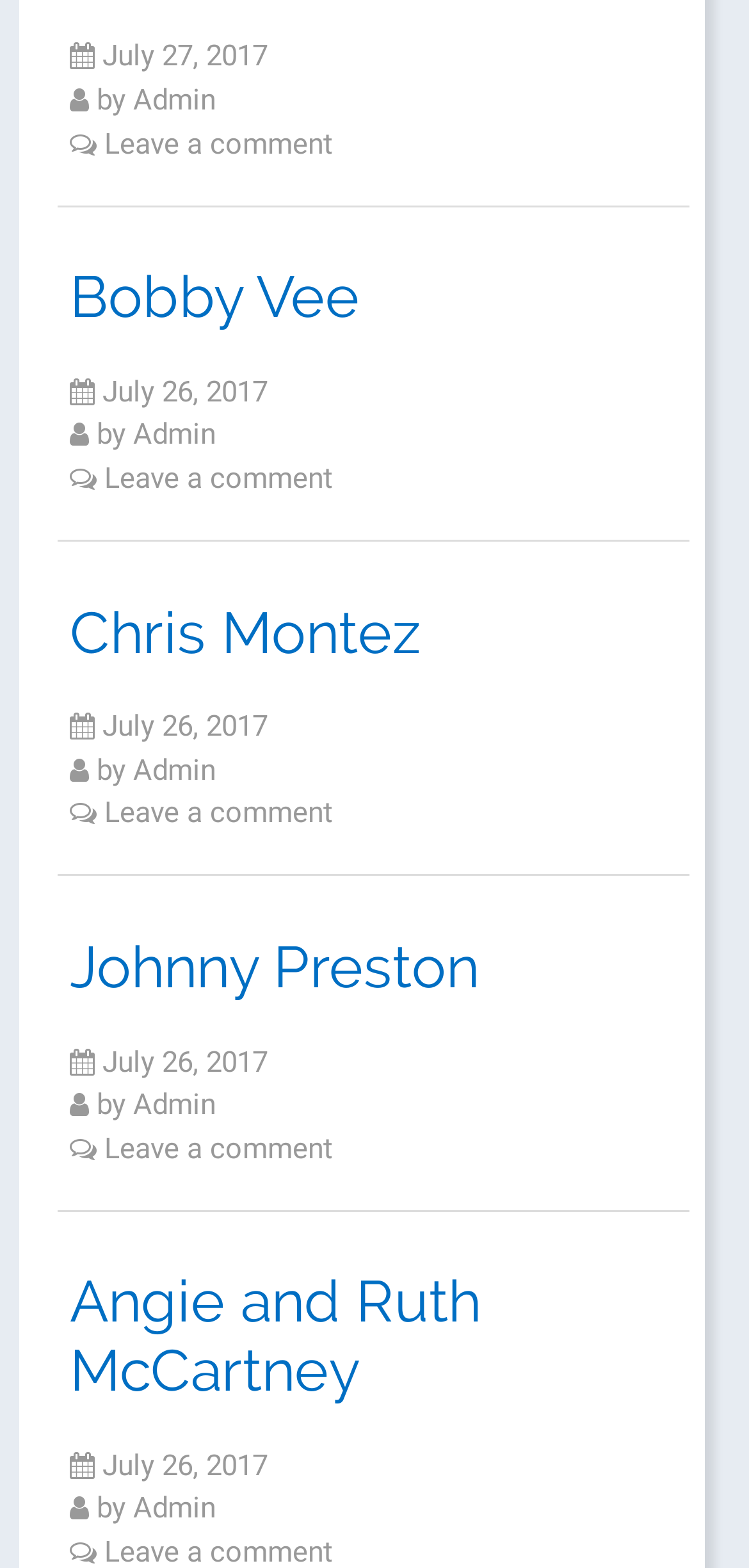Analyze the image and give a detailed response to the question:
How many links are in the second article?

I looked at the second 'article' element [131] and found three 'link' elements: [410], [413], and [416]. These links are part of the second article.